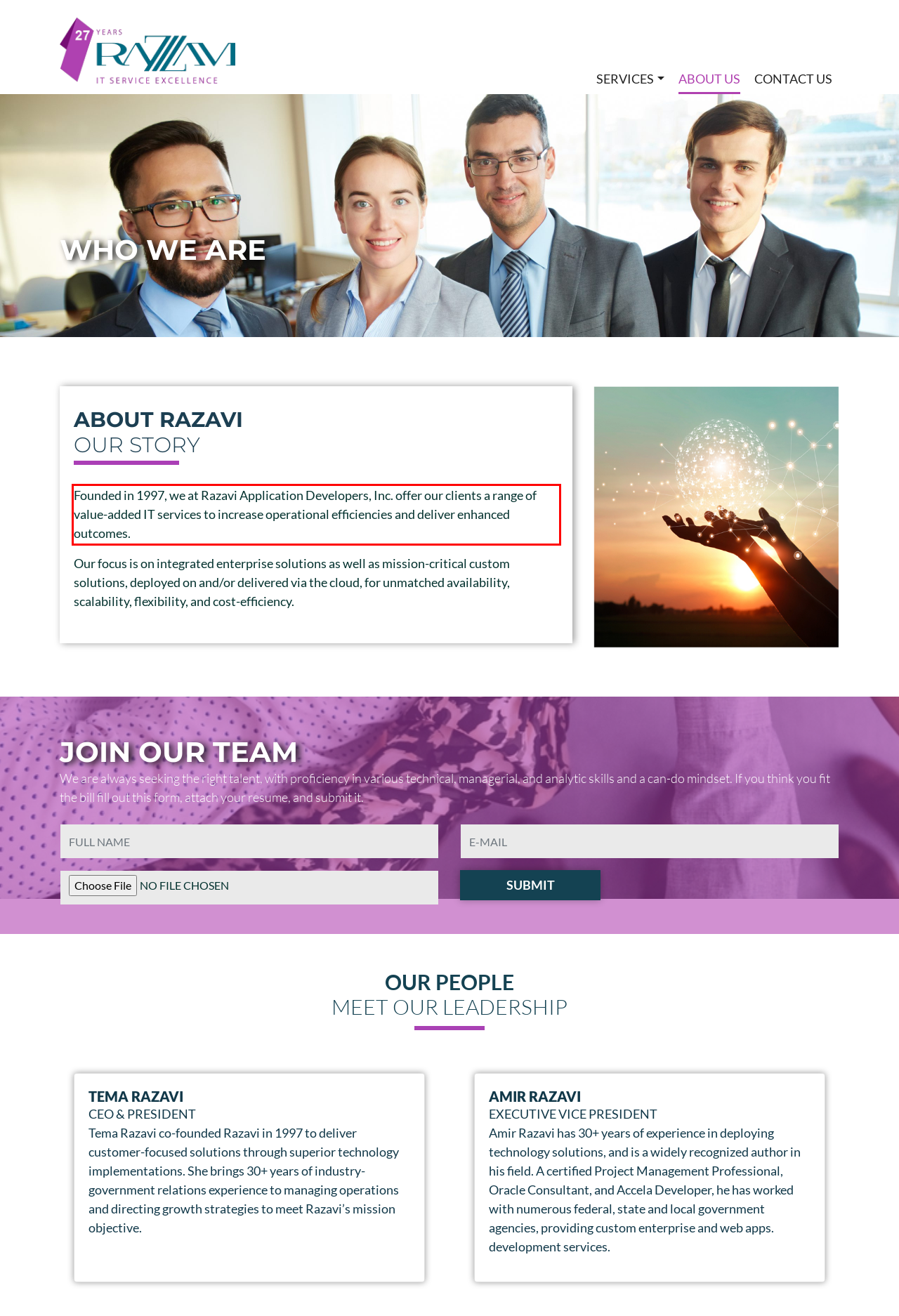Observe the screenshot of the webpage, locate the red bounding box, and extract the text content within it.

Founded in 1997, we at Razavi Application Developers, Inc. offer our clients a range of value-added IT services to increase operational efficiencies and deliver enhanced outcomes.